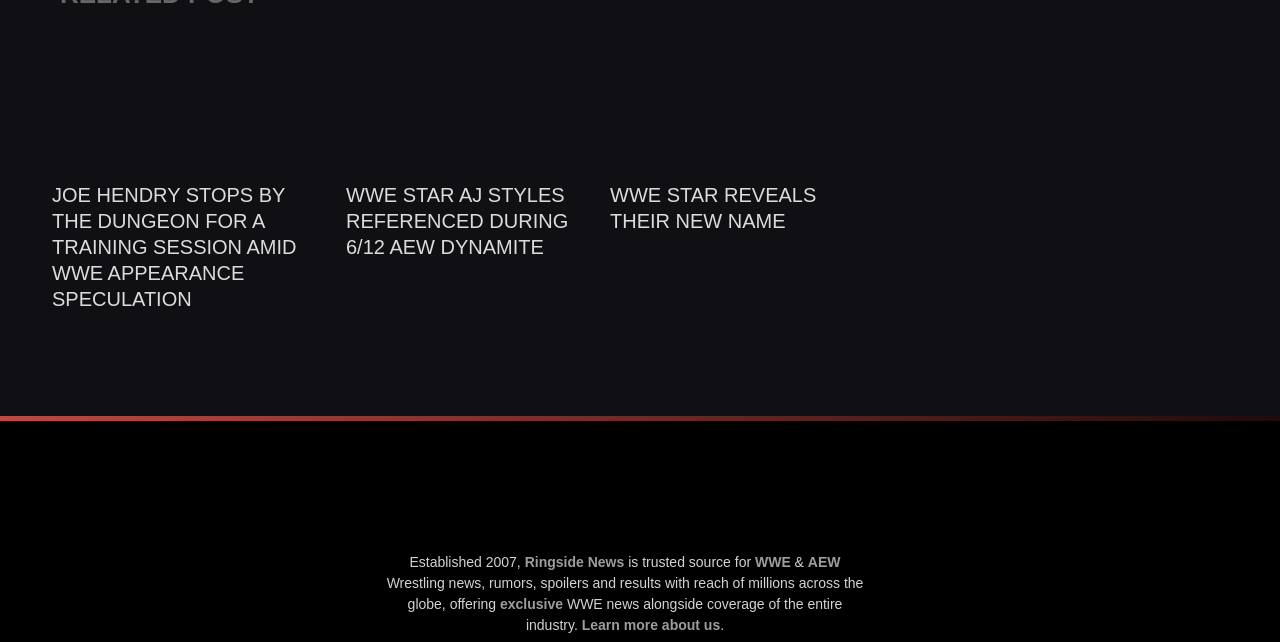What is the name of the website?
Please analyze the image and answer the question with as much detail as possible.

The name of the website can be determined by looking at the links and text on the webpage, specifically the links with the text 'Ringside News' and the description 'Established 2007'.